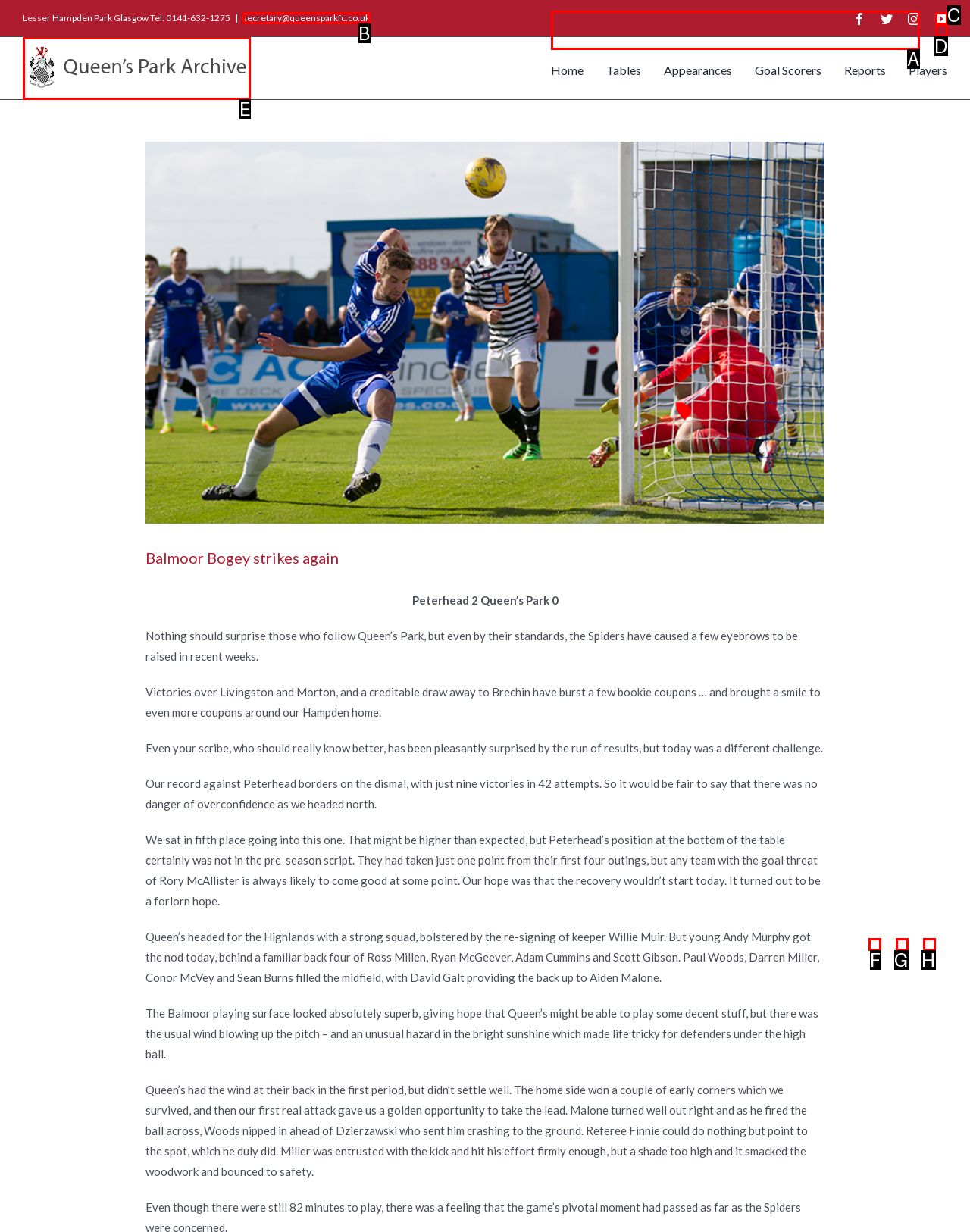Point out the HTML element I should click to achieve the following: Search for something Reply with the letter of the selected element.

A